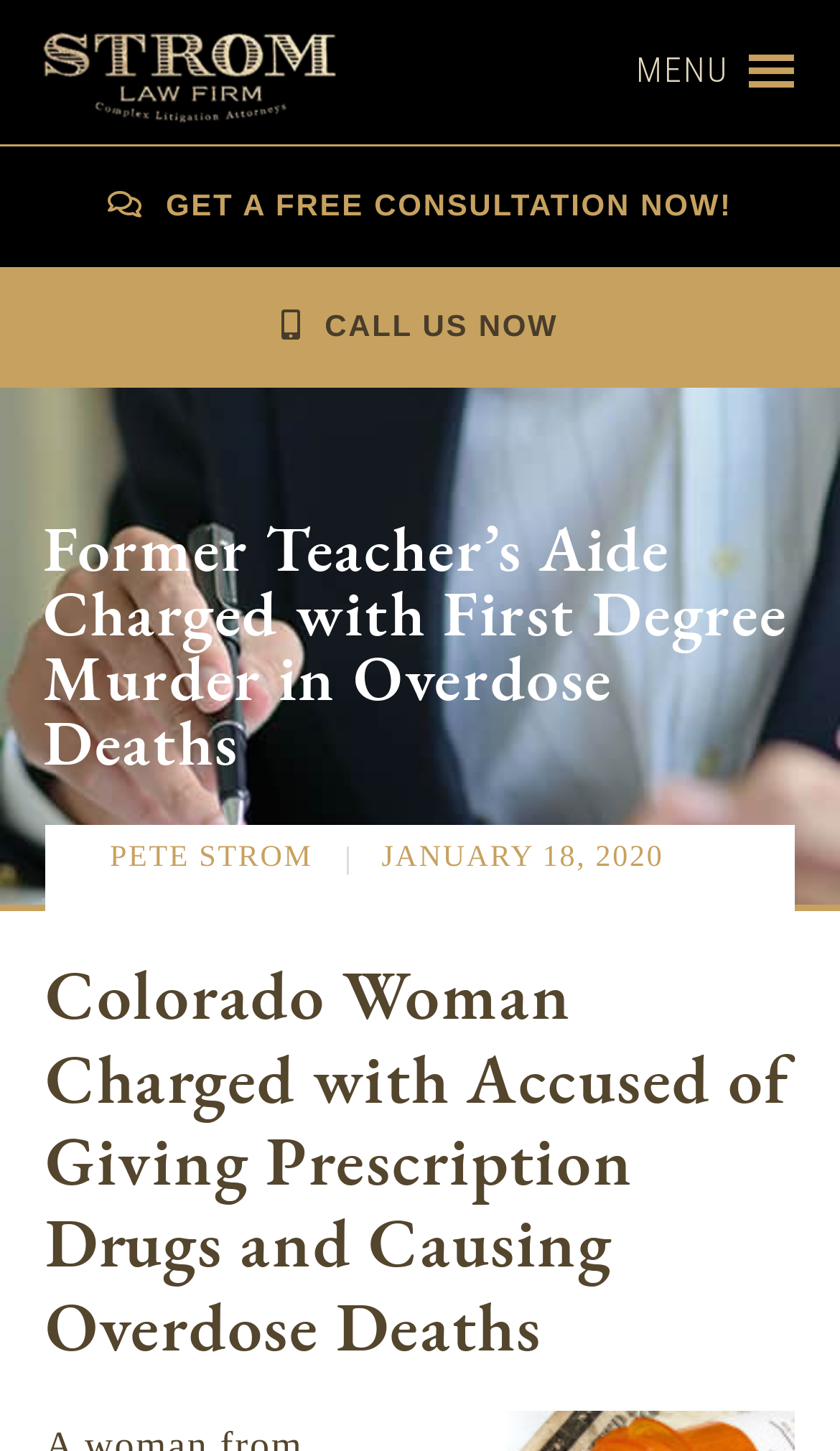Determine the bounding box for the UI element as described: "Get A Free Consultation Now!". The coordinates should be represented as four float numbers between 0 and 1, formatted as [left, top, right, bottom].

[0.077, 0.101, 0.923, 0.184]